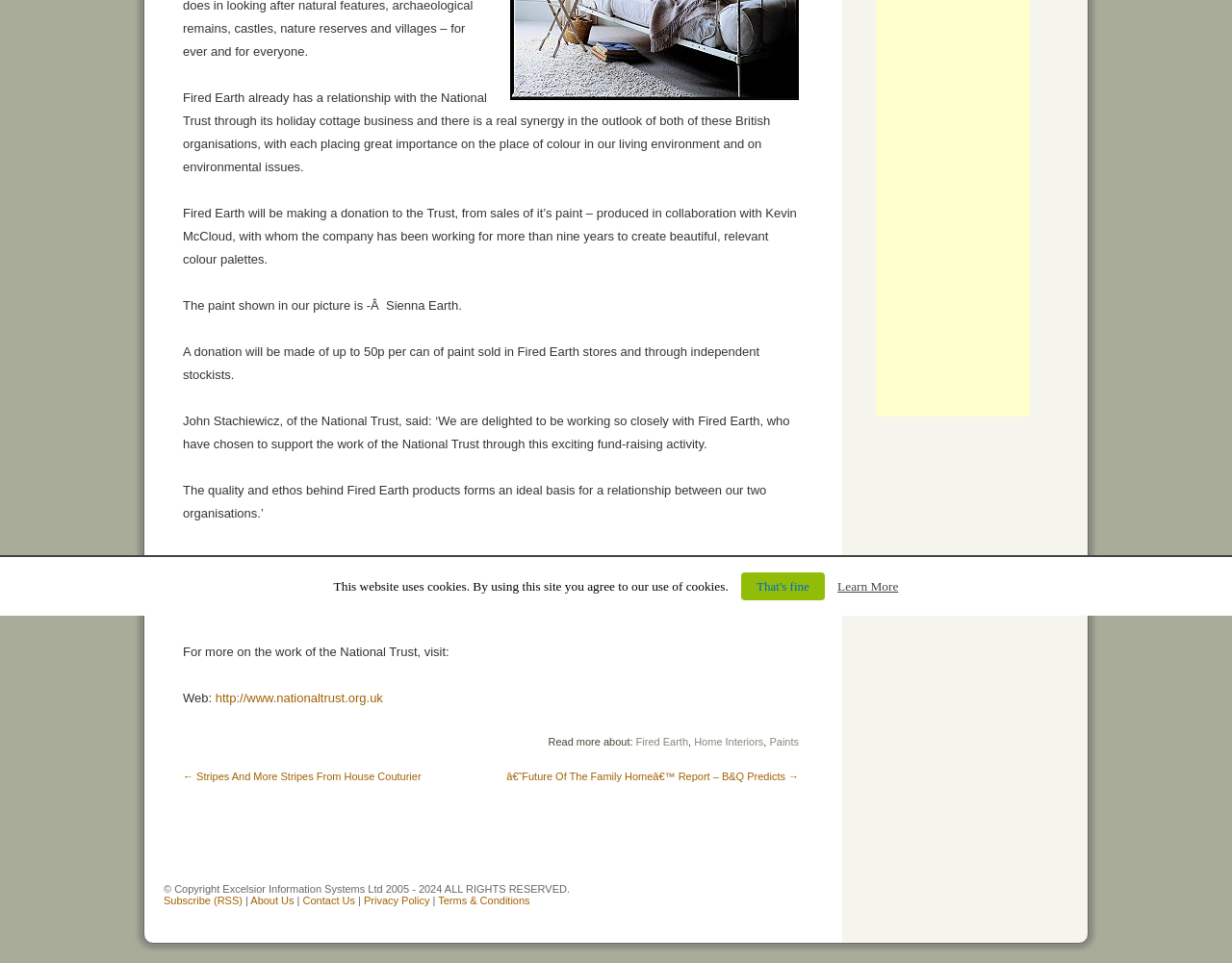Provide the bounding box coordinates of the HTML element this sentence describes: "Terms & Conditions".

[0.356, 0.929, 0.43, 0.941]